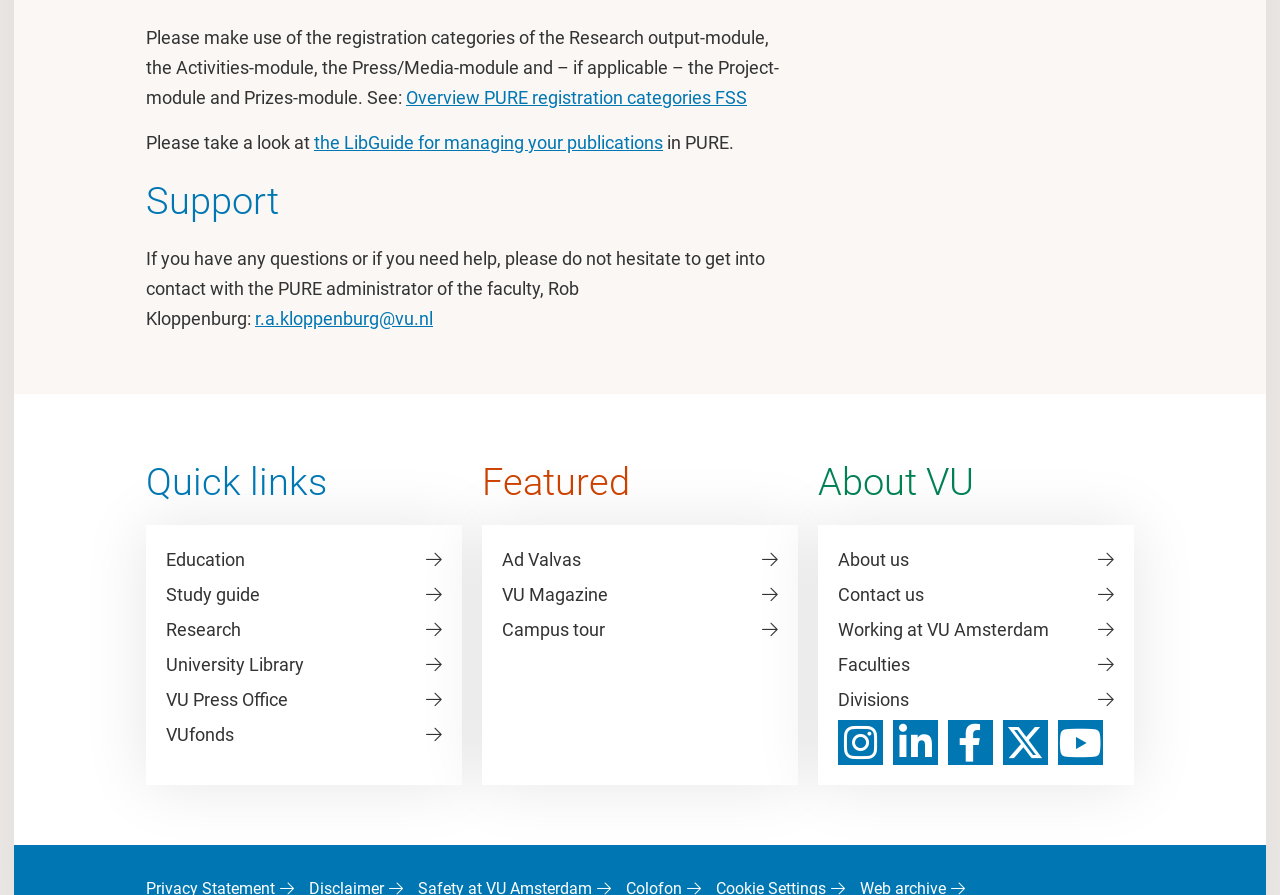Please reply to the following question with a single word or a short phrase:
How can you manage your publications in PURE?

Using the LibGuide